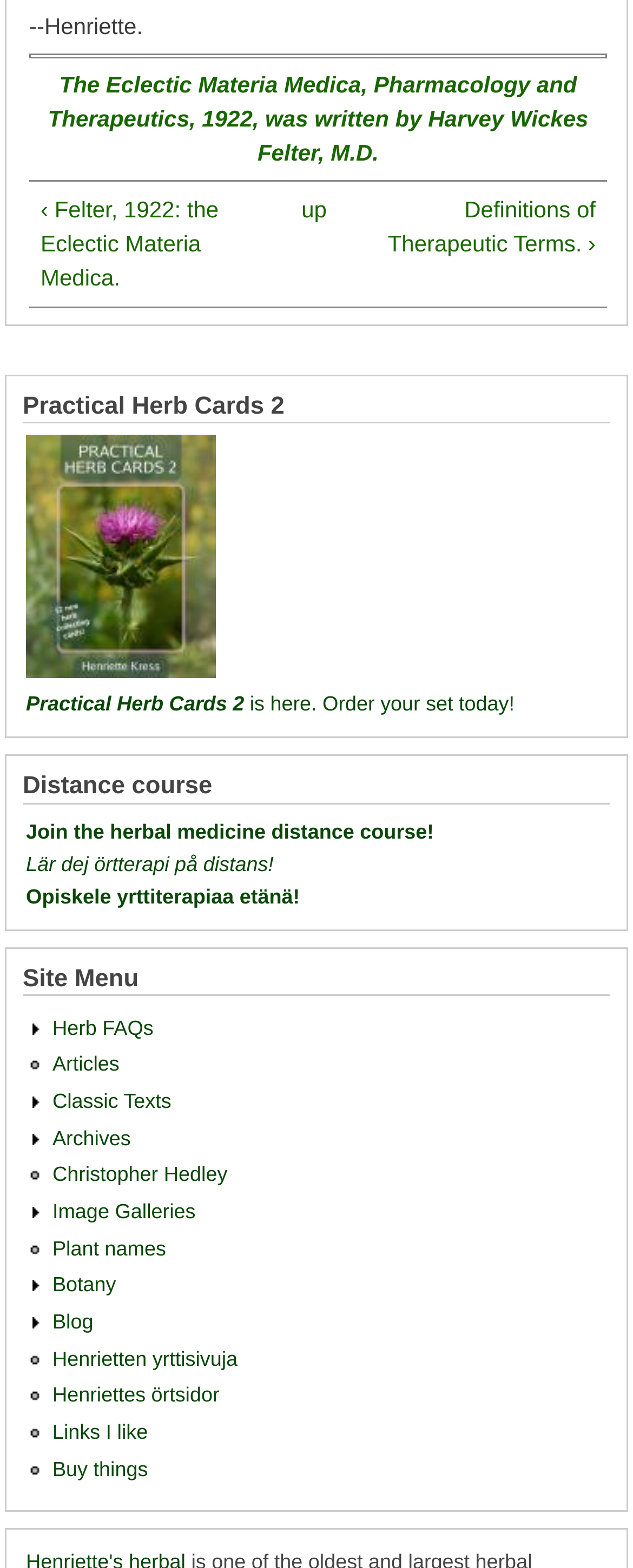Respond to the following question with a brief word or phrase:
What is the text of the first link in the 'Site Menu' section?

Herb FAQs